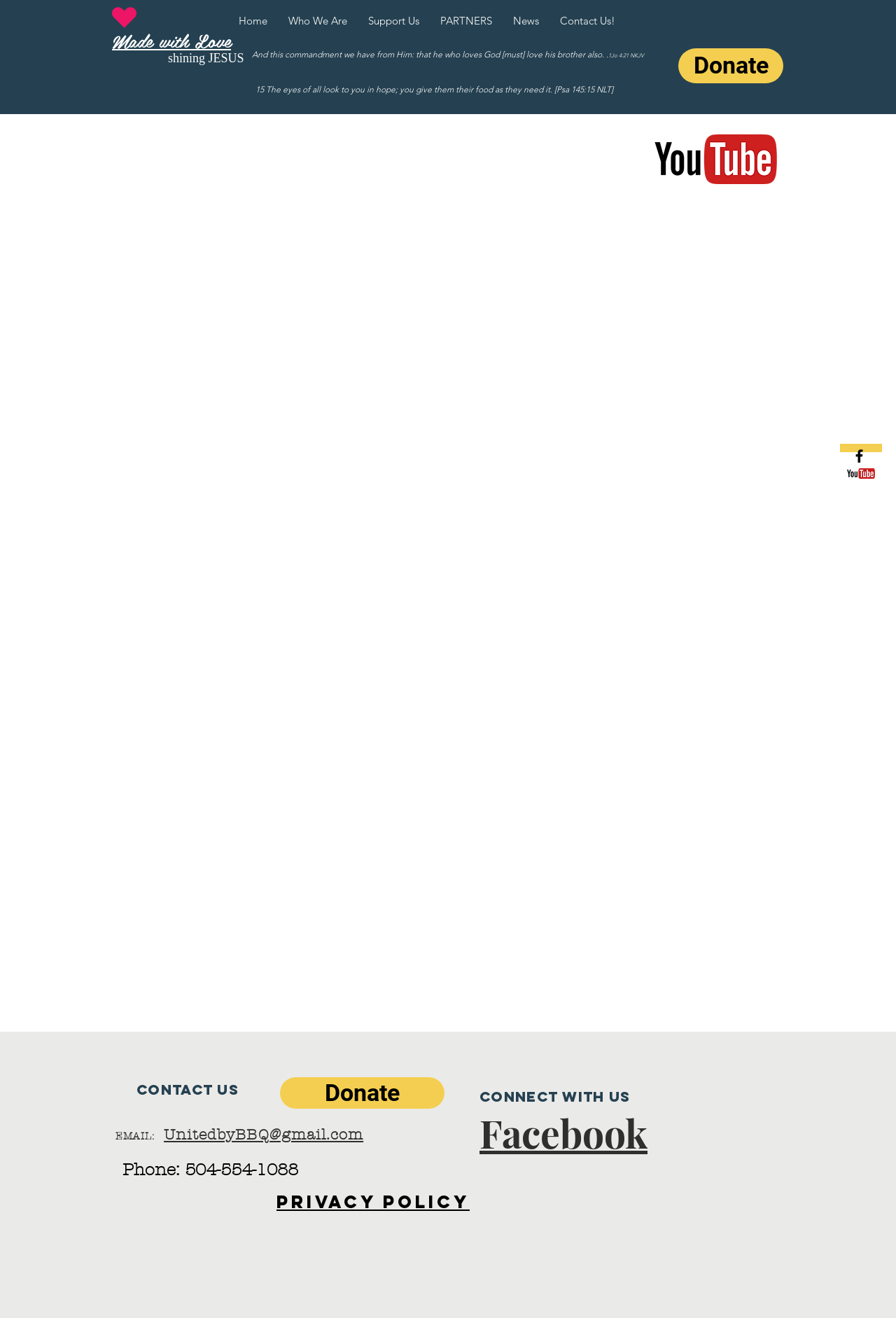Determine the bounding box coordinates for the clickable element required to fulfill the instruction: "Click on Log In". Provide the coordinates as four float numbers between 0 and 1, i.e., [left, top, right, bottom].

[0.797, 0.003, 0.883, 0.023]